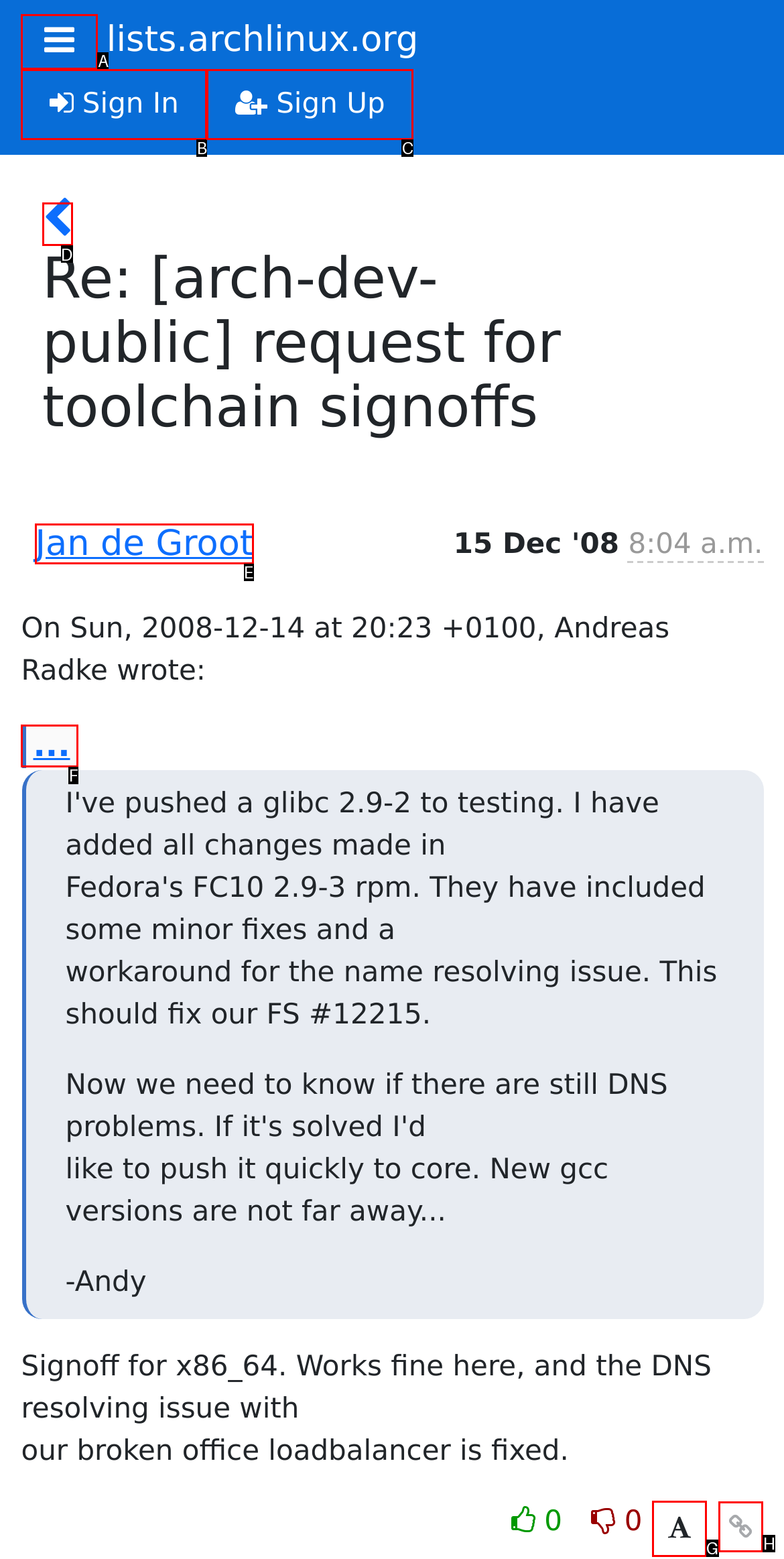Based on the given description: title="FPGA Solutions,FPGA Technologies", identify the correct option and provide the corresponding letter from the given choices directly.

None